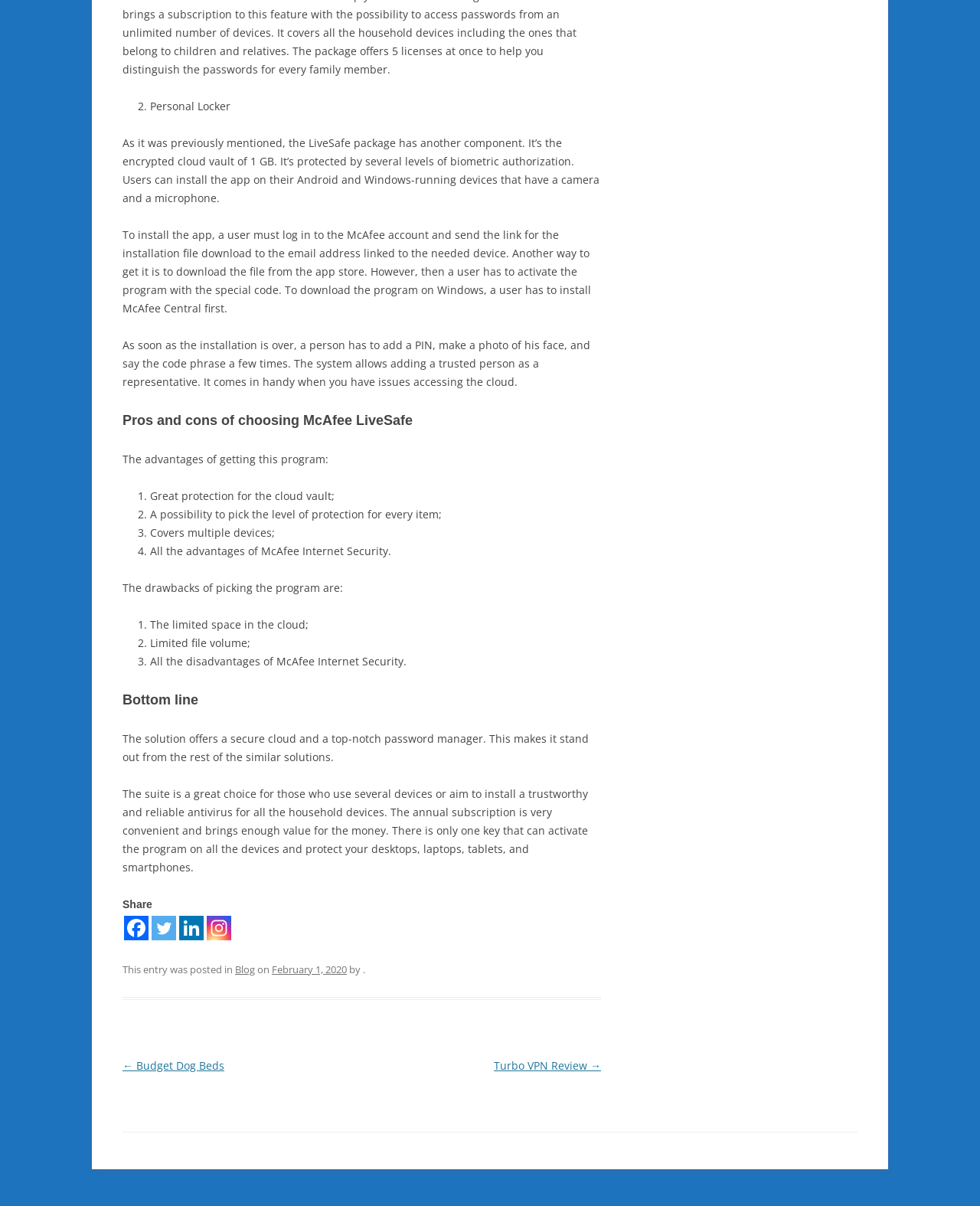Provide the bounding box coordinates of the UI element that matches the description: "← Budget Dog Beds".

[0.125, 0.877, 0.229, 0.889]